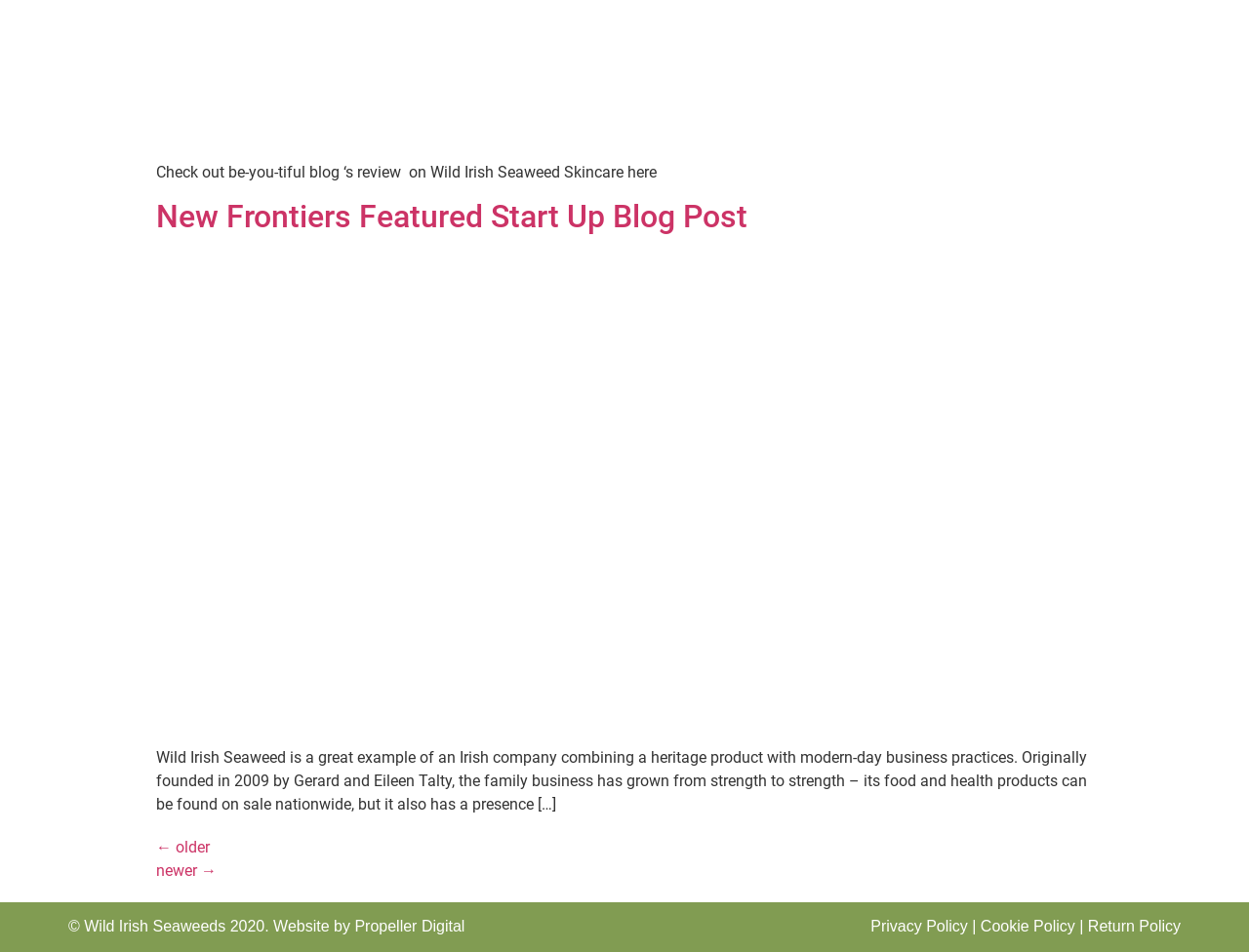Highlight the bounding box of the UI element that corresponds to this description: "← older".

[0.125, 0.965, 0.168, 0.984]